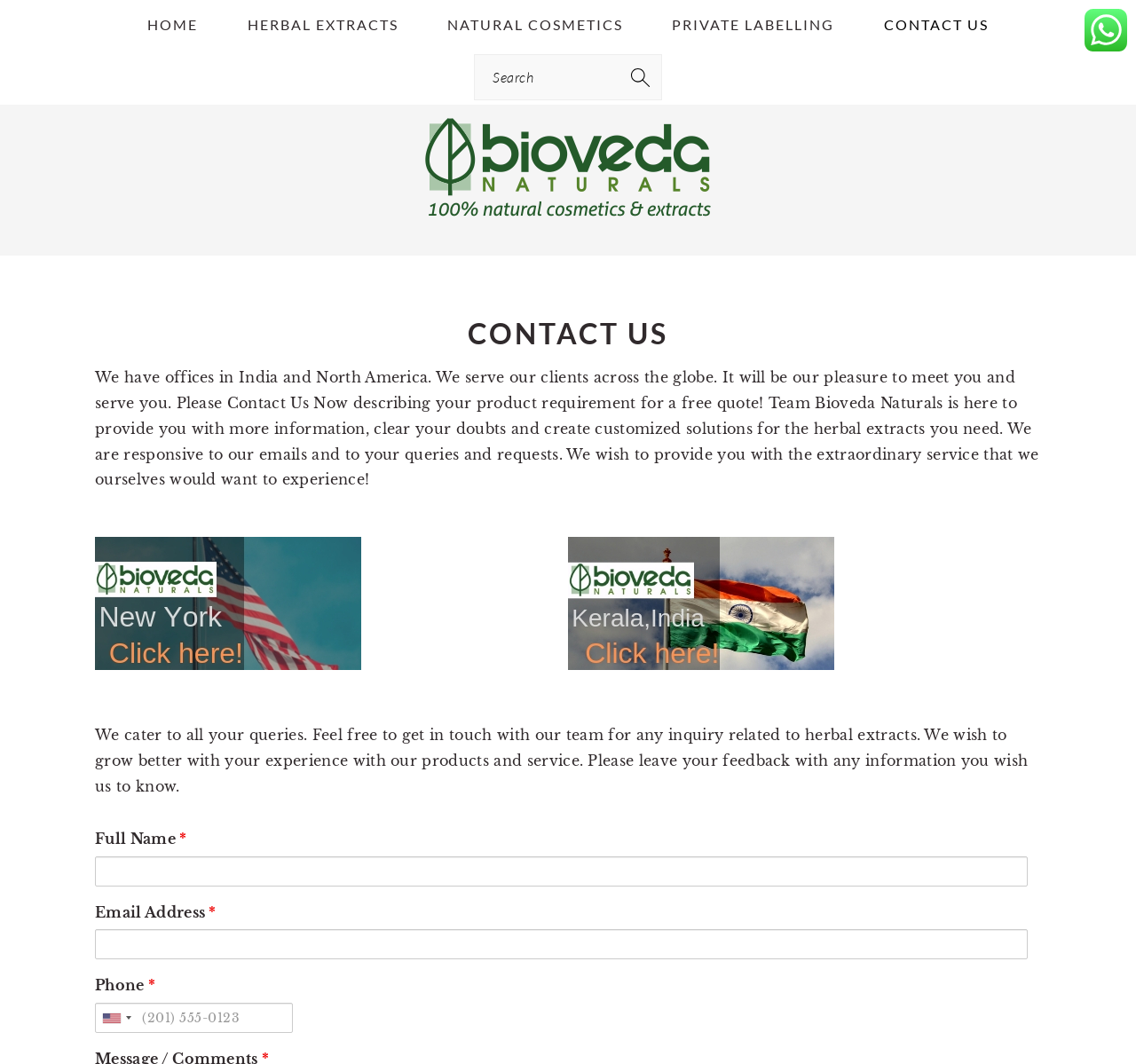Produce a meticulous description of the webpage.

The webpage is a contact page for Bioveda Naturals, a company that deals with herbal extracts, natural cosmetics, and private labeling. At the top, there are three skip links for navigation, followed by a main navigation menu with links to the home page, herbal extracts, natural cosmetics, private labeling, and contact us. The company's logo is displayed prominently on the top right, with a search bar and button next to it.

Below the navigation menu, there is a header section with a heading that reads "CONTACT US". This section takes up most of the top half of the page and contains a paragraph of text that describes the company's global presence and its commitment to providing excellent service to its clients. The text also invites visitors to contact the company for a free quote.

On the left side of the page, there are two figures, likely images, with links embedded in them. On the right side, there is a contact form with fields for full name, email address, and phone number. The phone number field has a dropdown menu with a United States country code.

At the bottom right corner of the page, there is a WhatsApp chat link with an accompanying image. Overall, the page has a clean and organized layout, making it easy for visitors to find the information they need and get in touch with the company.